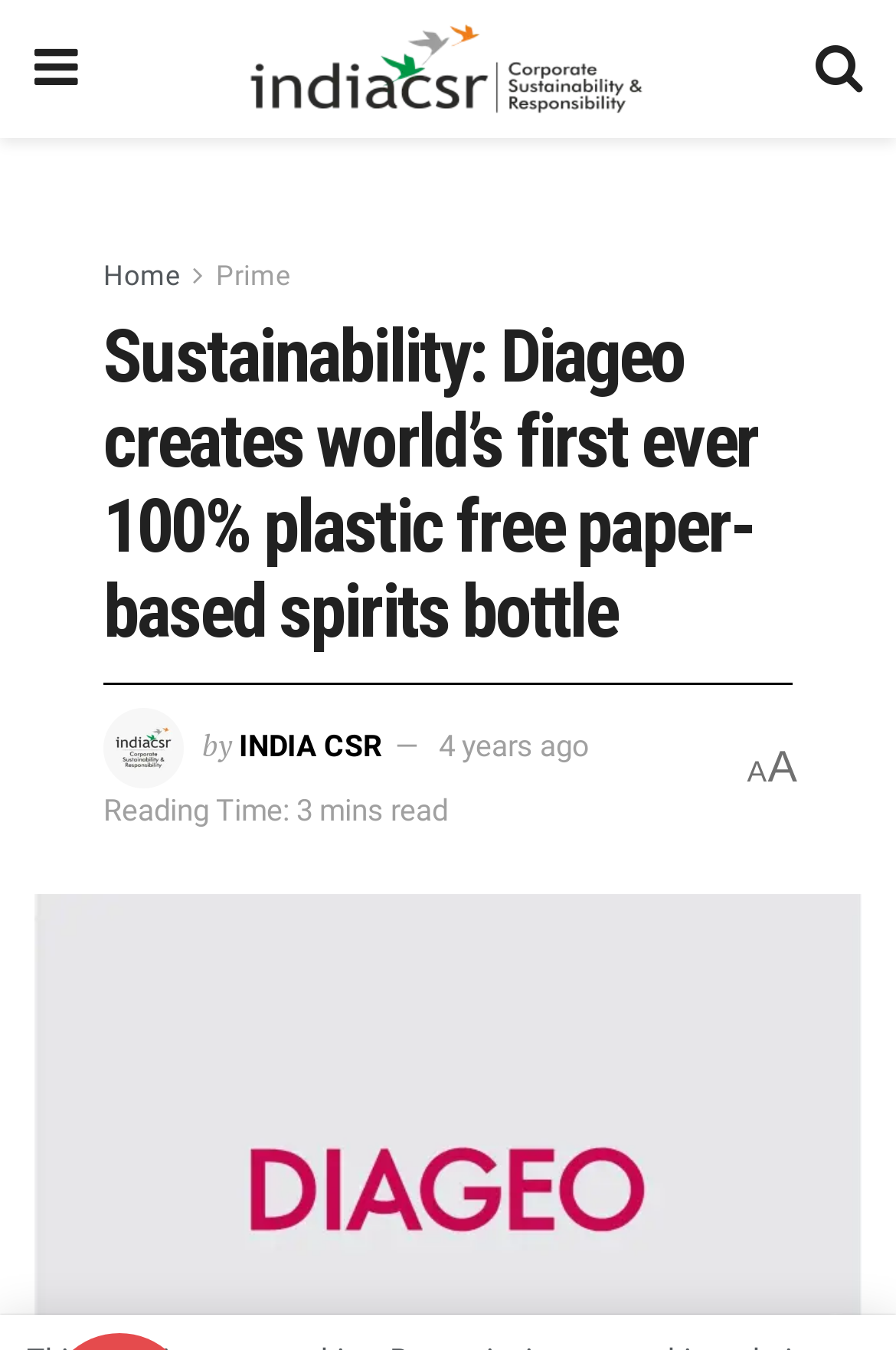What is the name of the company that created the 100% plastic free paper-based spirits bottle?
Using the image, elaborate on the answer with as much detail as possible.

The answer can be found in the heading of the webpage, which states 'Sustainability: Diageo creates world’s first ever 100% plastic free paper-based spirits bottle'. This indicates that Diageo is the company responsible for creating the innovative bottle.